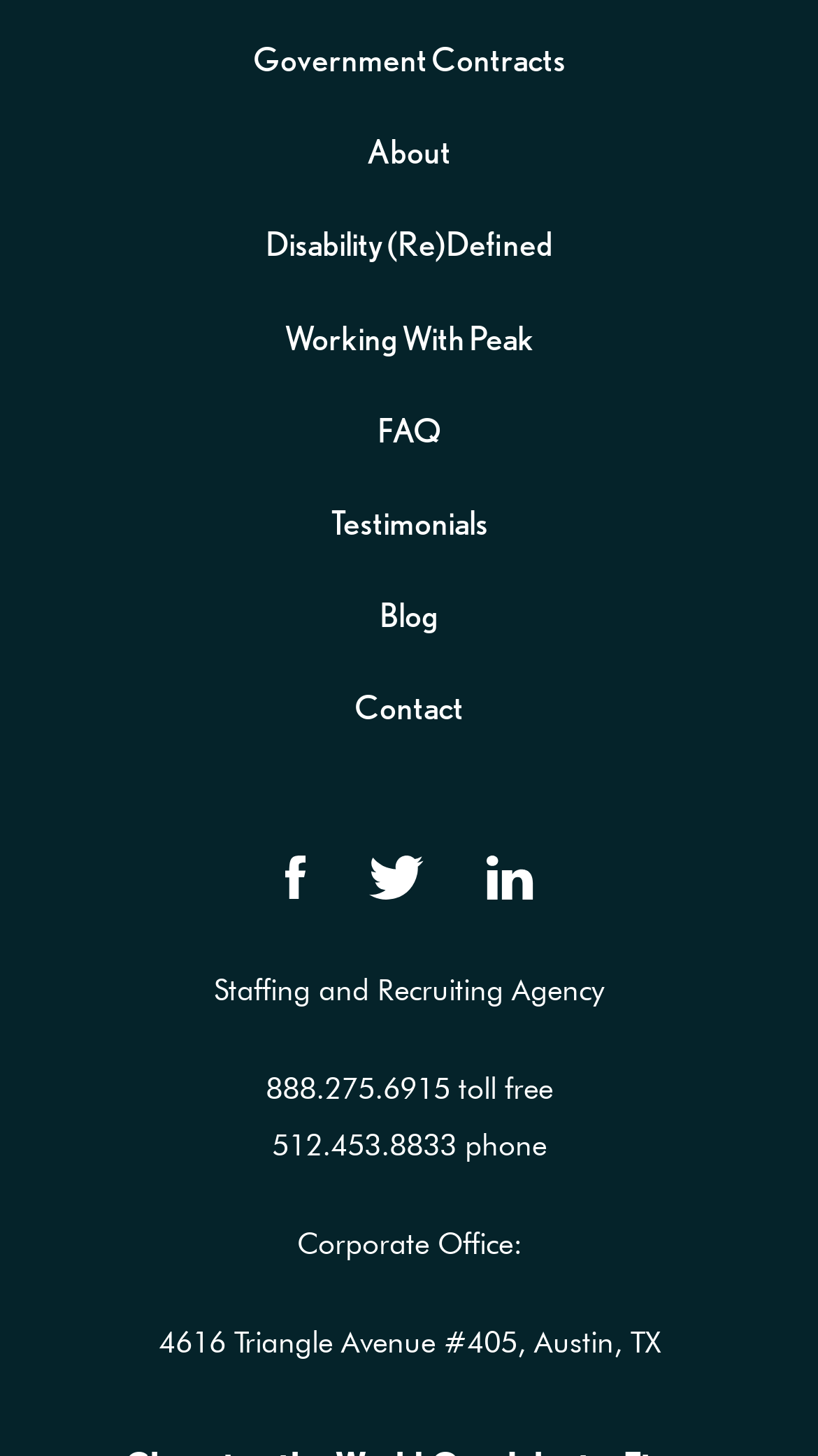Find and specify the bounding box coordinates that correspond to the clickable region for the instruction: "Learn about the Sales team".

None